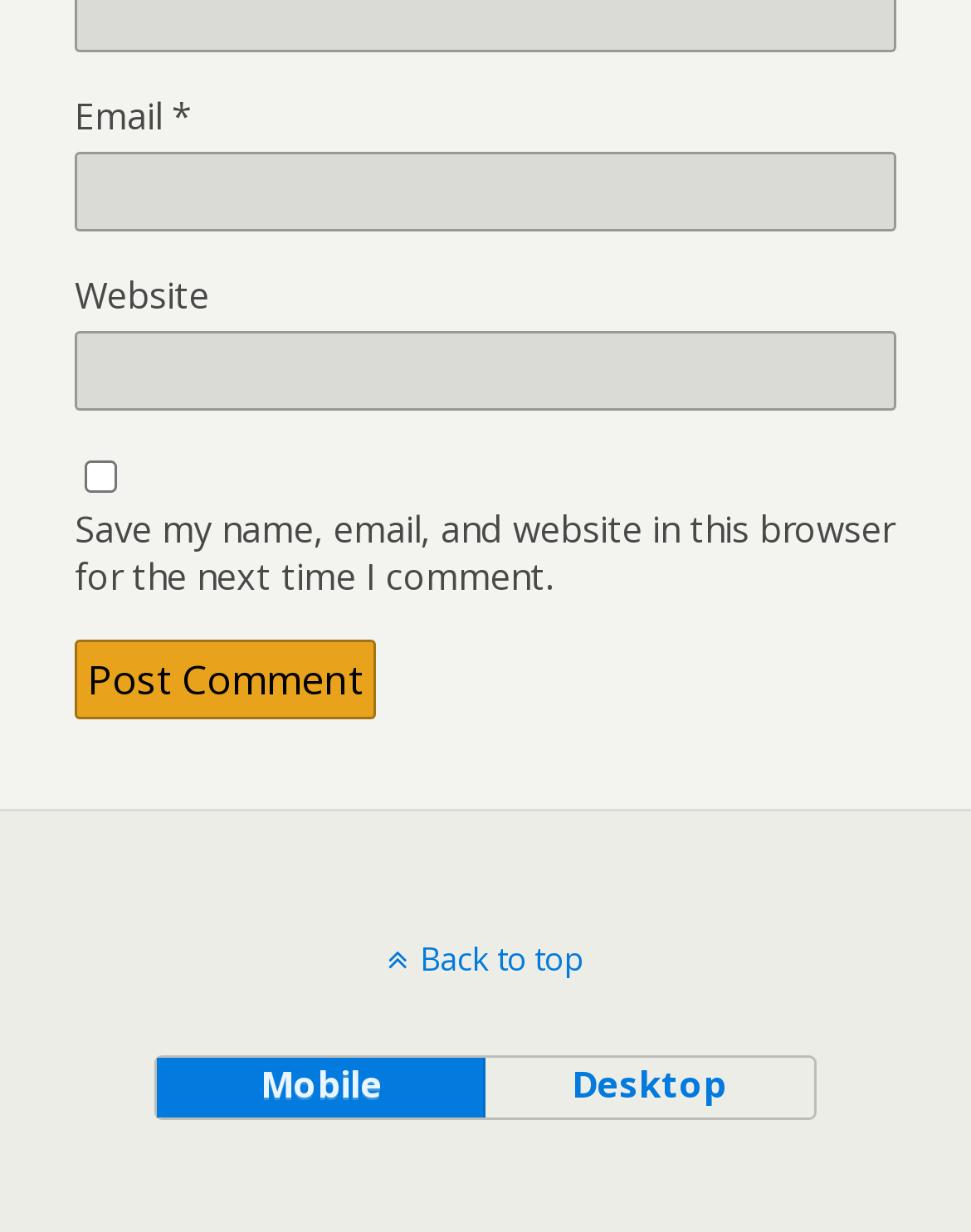What is the link at the bottom?
Based on the image, provide a one-word or brief-phrase response.

Back to top